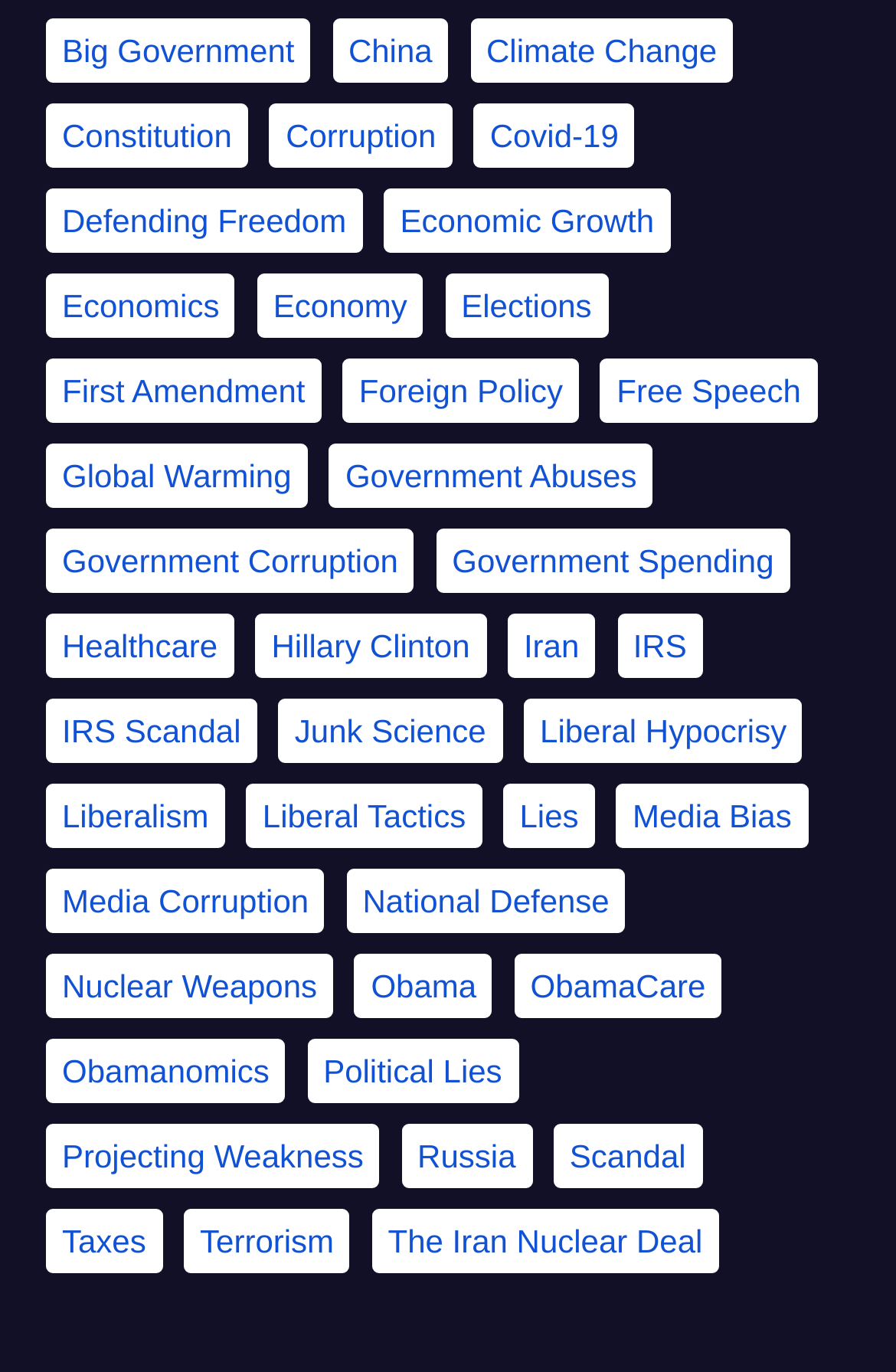From the element description Corruption, predict the bounding box coordinates of the UI element. The coordinates must be specified in the format (top-left x, top-left y, bottom-right x, bottom-right y) and should be within the 0 to 1 range.

[0.301, 0.076, 0.505, 0.123]